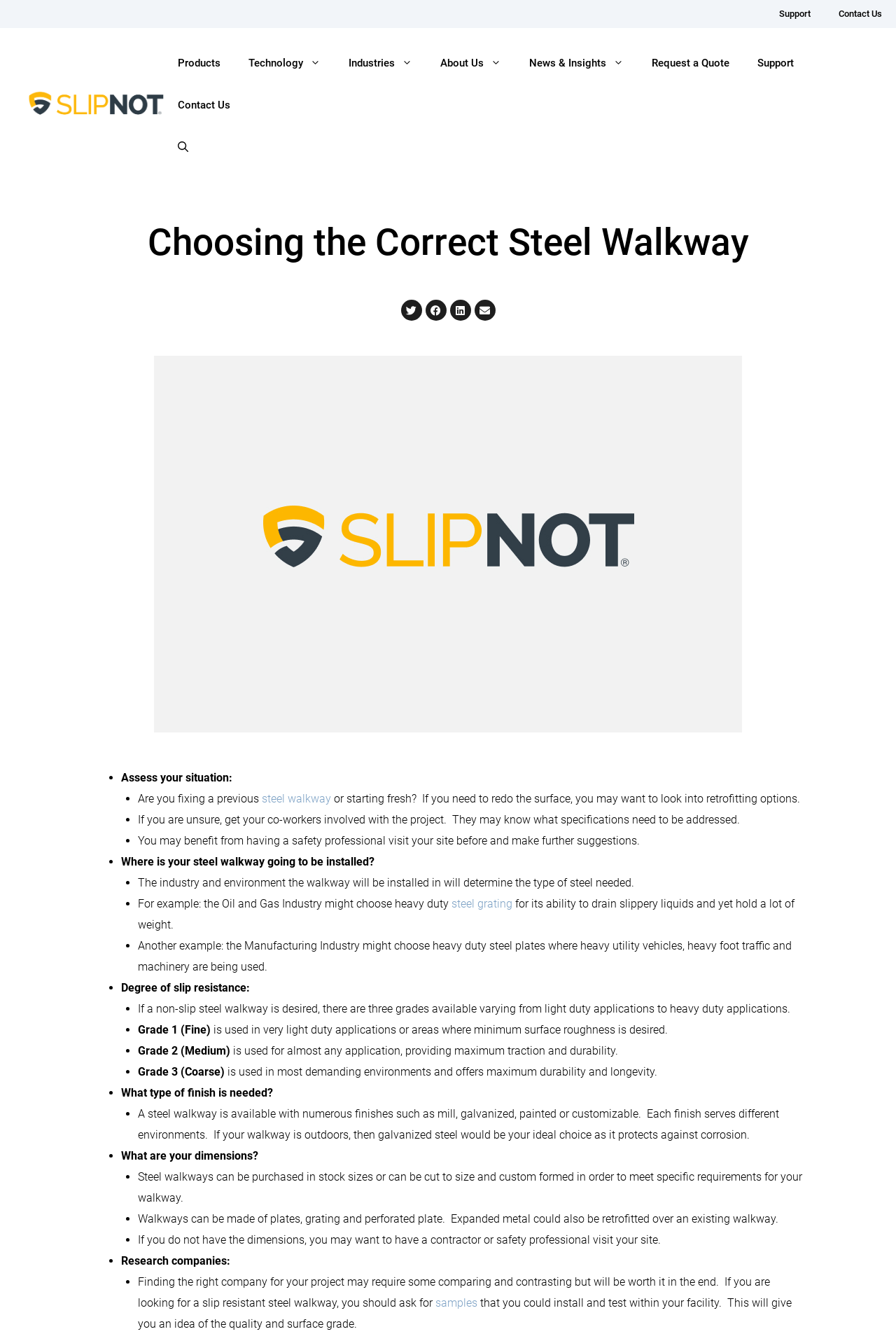Pinpoint the bounding box coordinates of the clickable element to carry out the following instruction: "View the 'Nigeria Ports Authority to reduce govt agencies operating at ports' article."

None